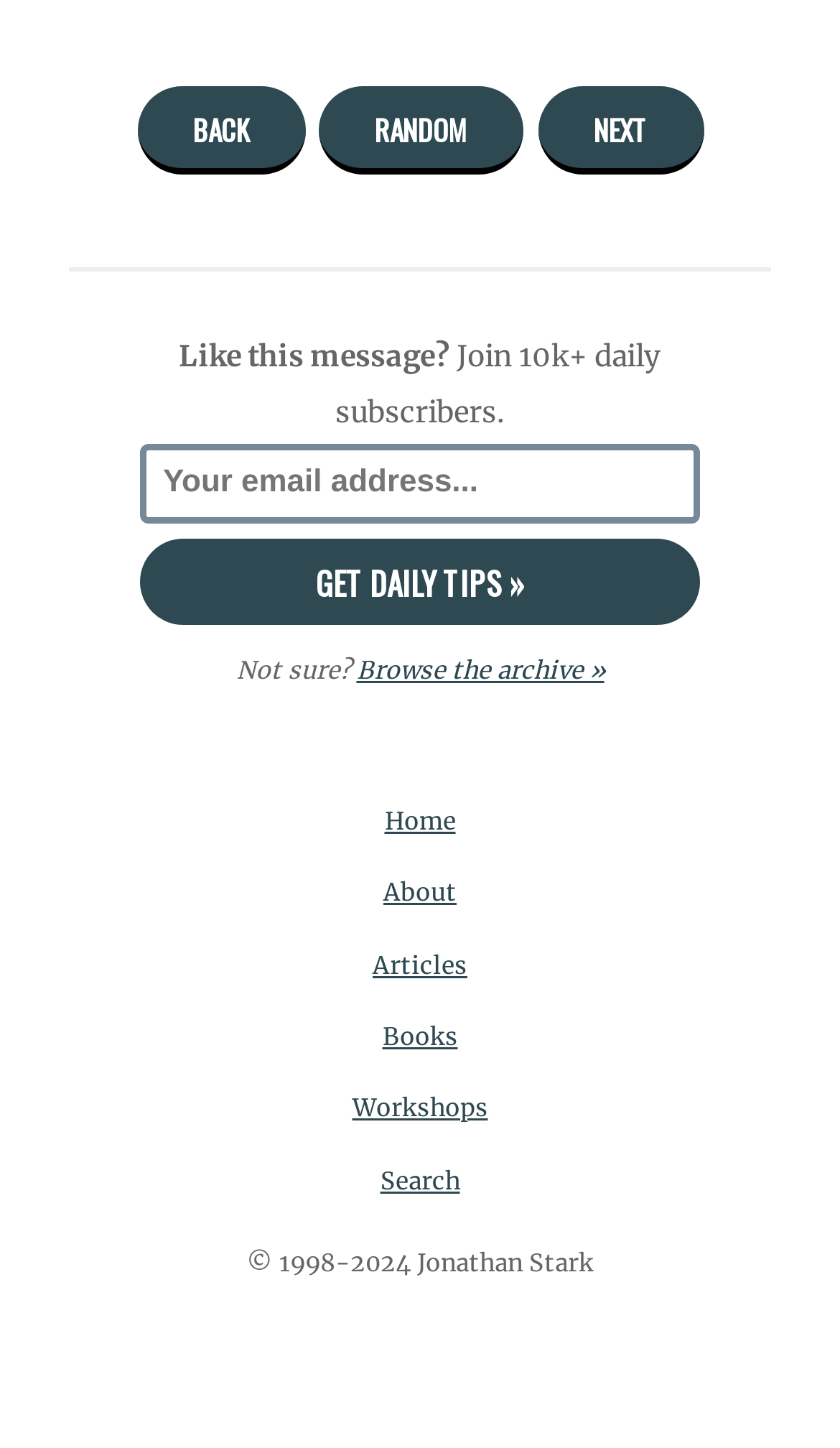Specify the bounding box coordinates of the area to click in order to follow the given instruction: "Get daily tips."

[0.168, 0.372, 0.832, 0.432]